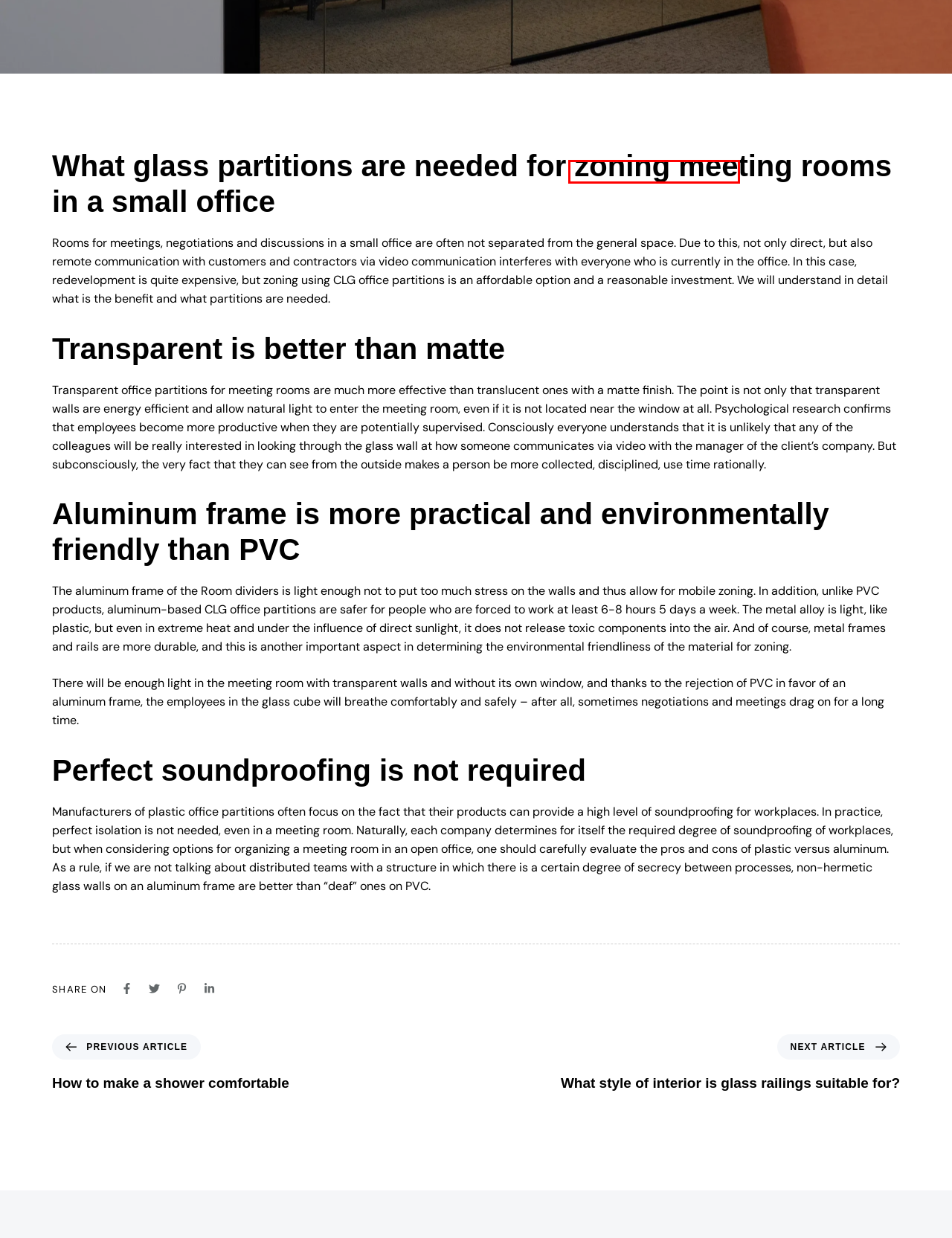Observe the webpage screenshot and focus on the red bounding box surrounding a UI element. Choose the most appropriate webpage description that corresponds to the new webpage after clicking the element in the bounding box. Here are the candidates:
A. How To Make A Shower Comfortable For The Whole Family
B. High-Quality Glass Storefronts In Toronto | Crystal Lake Glass
C. Glass Screens To Protect Against Viruses And Sneezes
D. Commercial & Custom Glass Office Partitions Toronto | CLG
E. Premium Glass Shower Doors In Toronto - Crystal Lake Glass
F. Custom Mirrors For Bathrooms, Gyms And Living Spaces
G. Stanoff System Glass Railings In Toronto: Premium Quality & Design By Crystal Lake Glass
H. Glass Railings For Stairs, Decks & Balconies By CLG

D